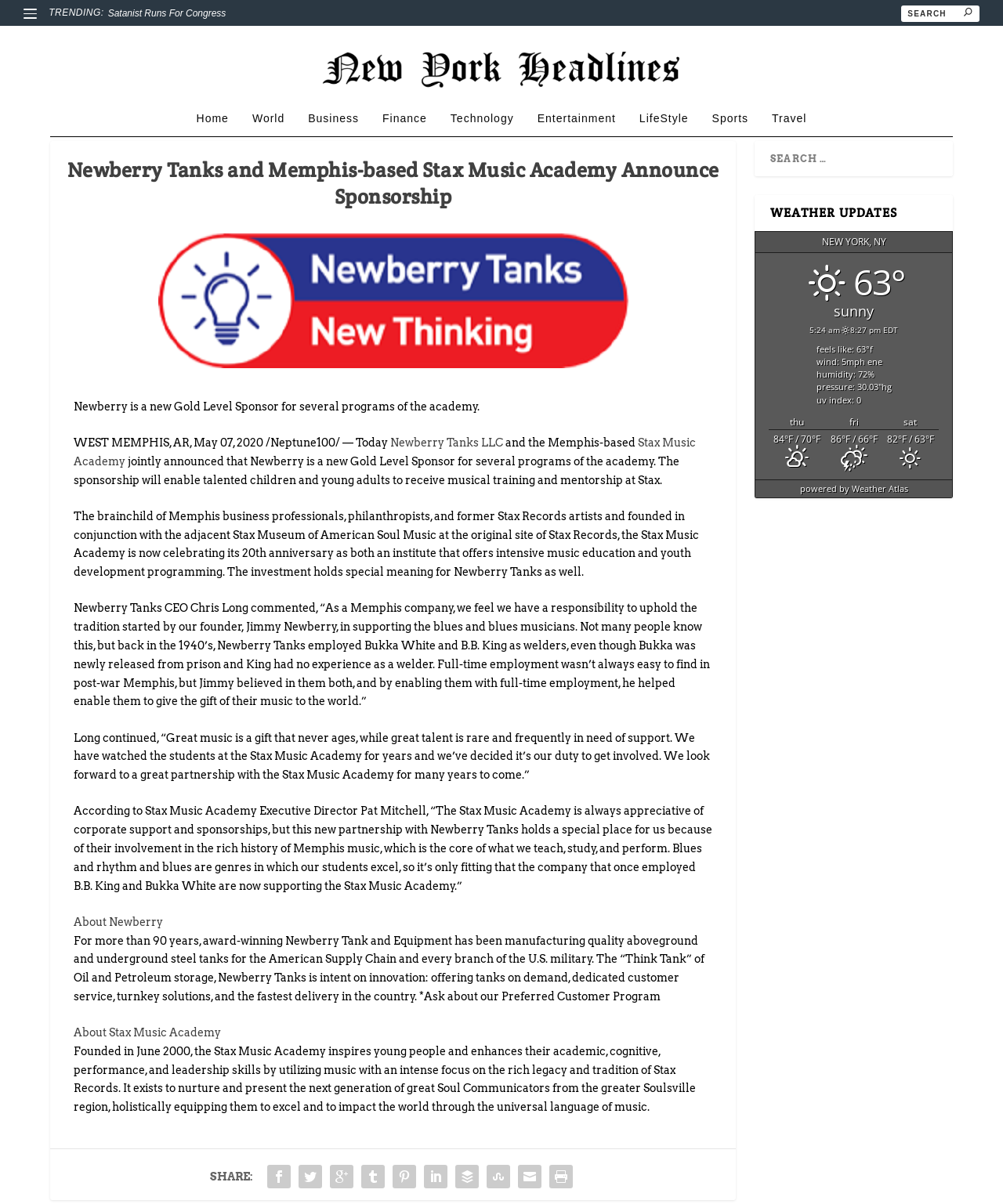Create an in-depth description of the webpage, covering main sections.

The webpage is an article from The New York Headlines, announcing a sponsorship between Newberry Tanks LLC and the Memphis-based Stax Music Academy. At the top of the page, there is a heading "TRENDING:" followed by a link "Satanist Runs For Congress". On the top right, there is a search bar with a searchbox and a button. Below the search bar, there is a link "The New York Headlines" with an image of the same name.

The main content of the article is divided into several sections. The first section has a heading "Newberry Tanks and Memphis-based Stax Music Academy Announce Sponsorship" and a link with an image. The article then describes the sponsorship, mentioning that Newberry Tanks is a new Gold Level Sponsor for several programs of the academy. The text is divided into several paragraphs, with quotes from Newberry Tanks CEO Chris Long and Stax Music Academy Executive Director Pat Mitchell.

On the right side of the page, there are several links to different sections of the website, including "Home", "World", "Business", "Finance", "Technology", "Entertainment", "LifeStyle", "Sports", and "Travel". Below these links, there is a section with a heading "WEATHER UPDATES" that displays the current weather in New York, including the temperature, wind speed, humidity, and other details.

At the bottom of the page, there are several social media links and a "SHARE:" button. There is also a section with links to "About Newberry" and "About Stax Music Academy", which provide more information about the two organizations.